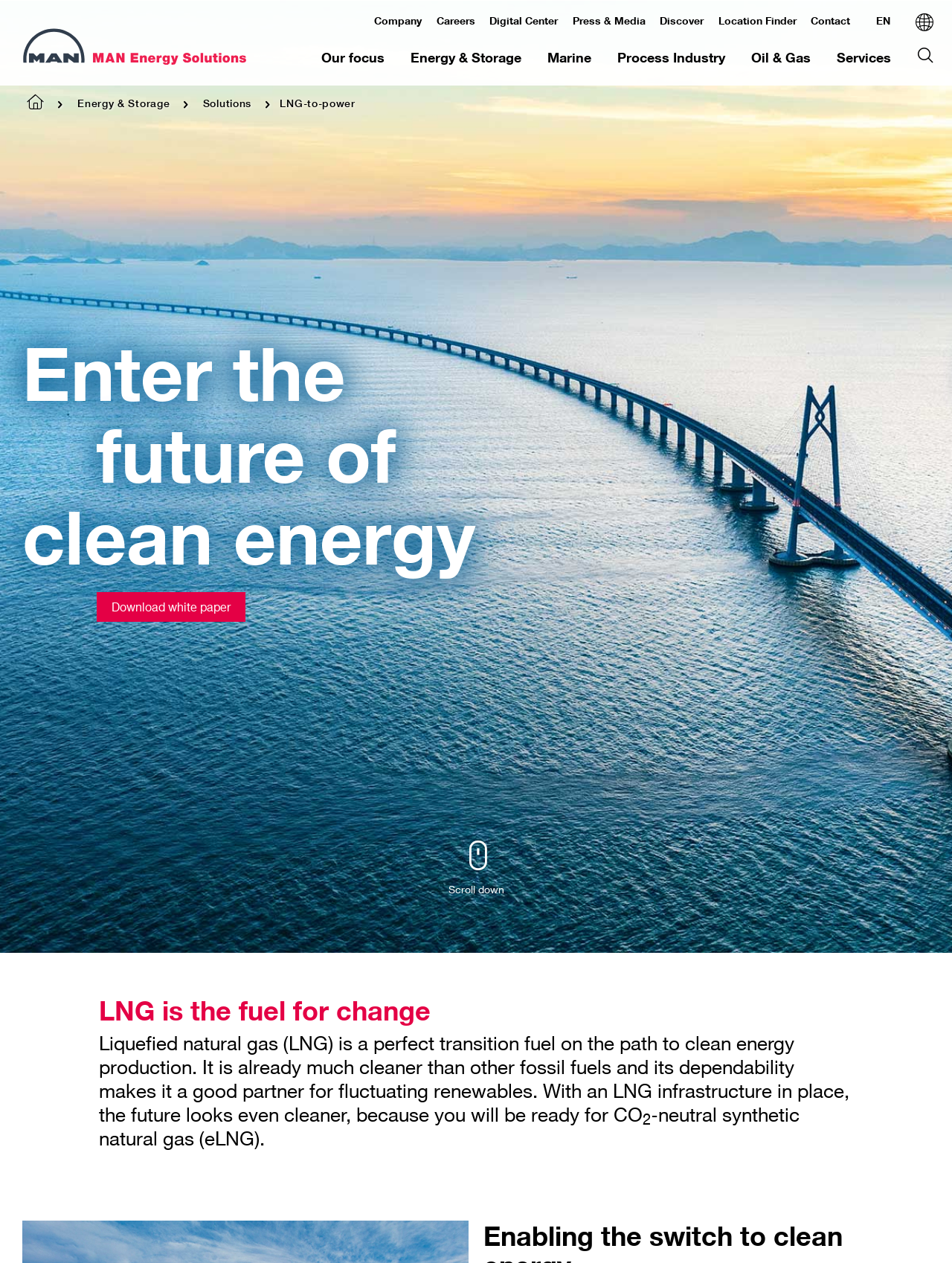Could you provide the bounding box coordinates for the portion of the screen to click to complete this instruction: "Click the 'Download white paper' link"?

[0.102, 0.496, 0.258, 0.52]